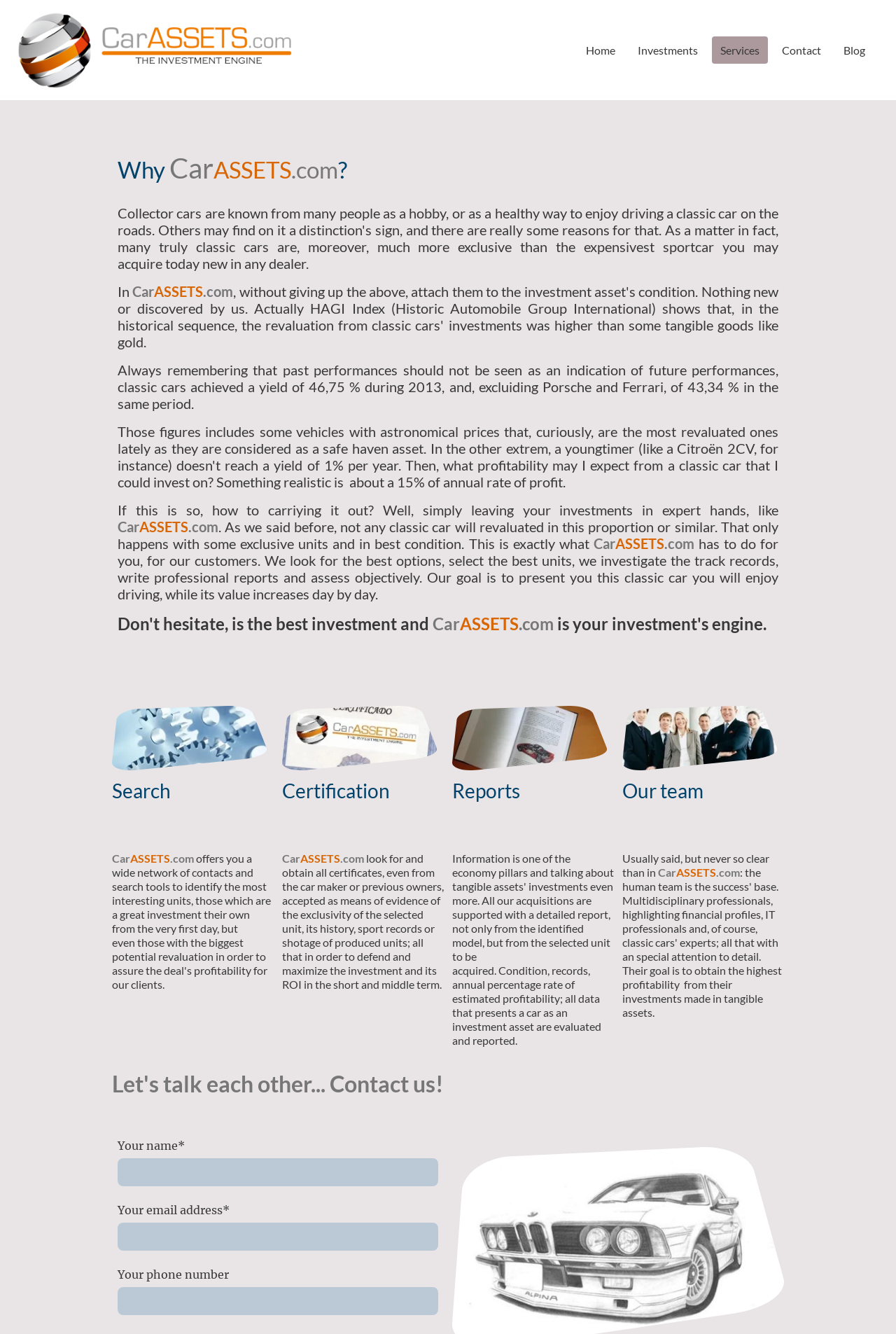Bounding box coordinates are specified in the format (top-left x, top-left y, bottom-right x, bottom-right y). All values are floating point numbers bounded between 0 and 1. Please provide the bounding box coordinate of the region this sentence describes: parent_node: Your email address*

[0.131, 0.916, 0.489, 0.937]